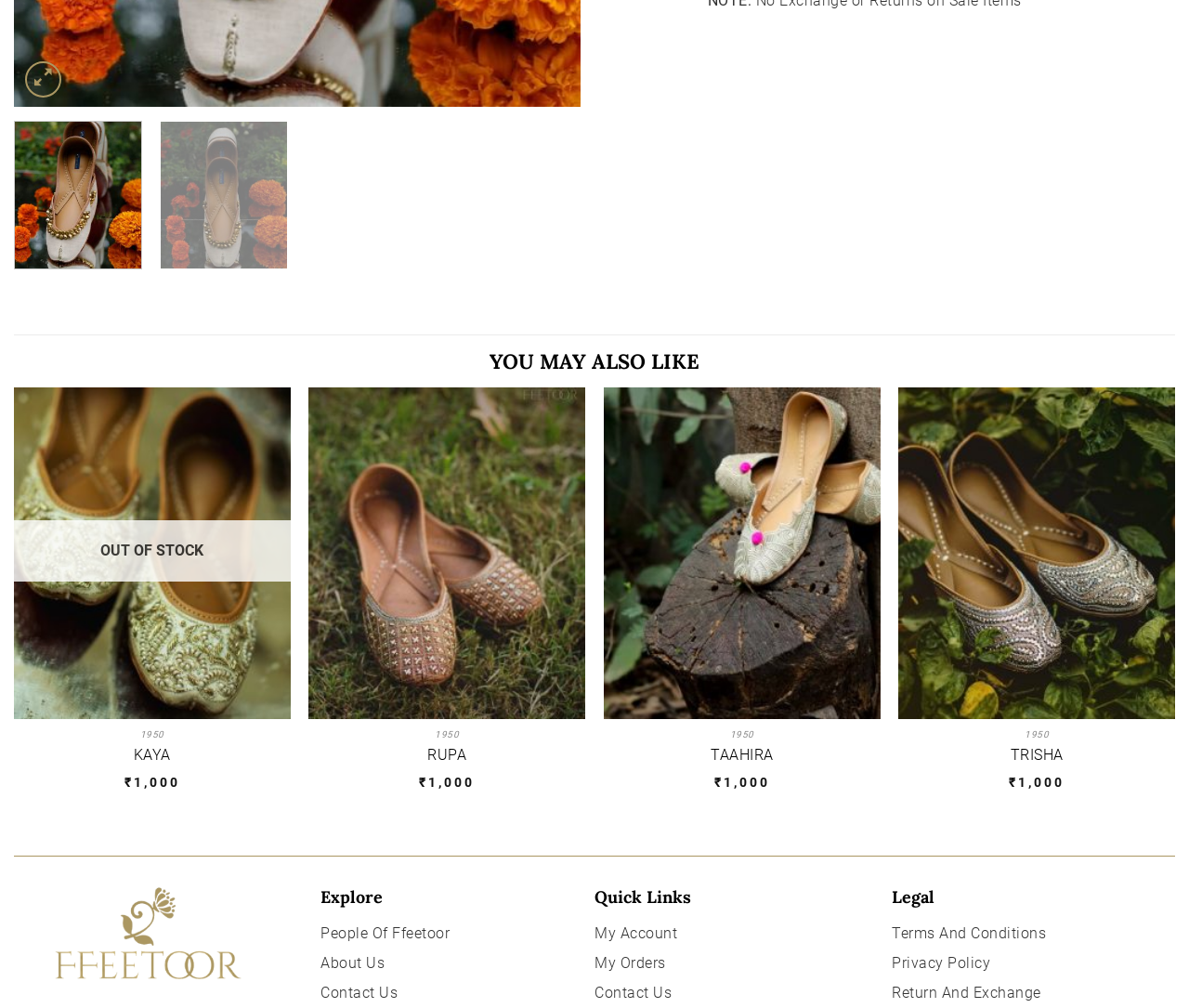Based on the element description return and exchange, identify the bounding box coordinates for the UI element. The coordinates should be in the format (top-left x, top-left y, bottom-right x, bottom-right y) and within the 0 to 1 range.

[0.75, 0.976, 0.875, 0.994]